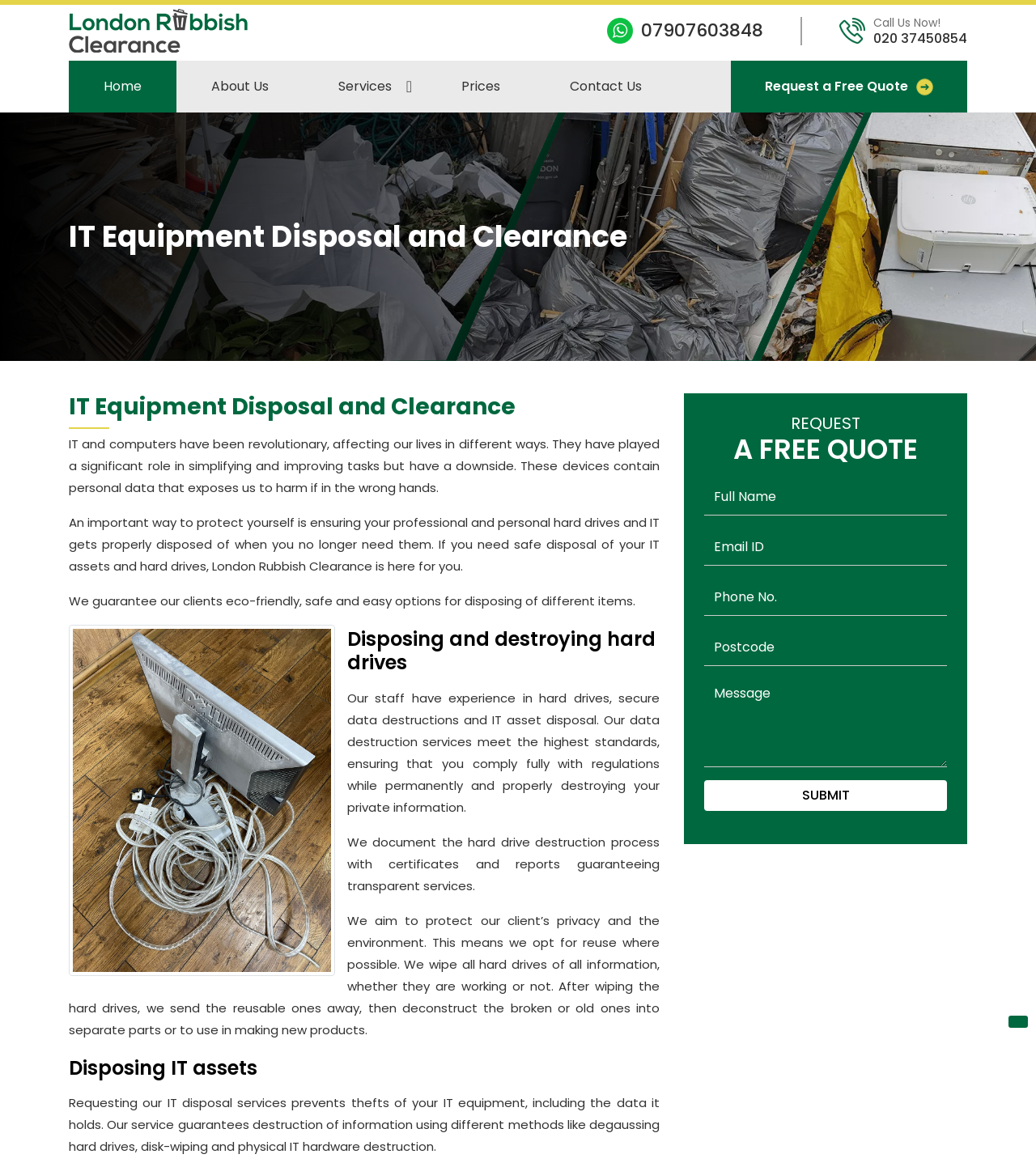Please identify the bounding box coordinates of the element on the webpage that should be clicked to follow this instruction: "Request a free quote". The bounding box coordinates should be given as four float numbers between 0 and 1, formatted as [left, top, right, bottom].

[0.705, 0.052, 0.934, 0.096]